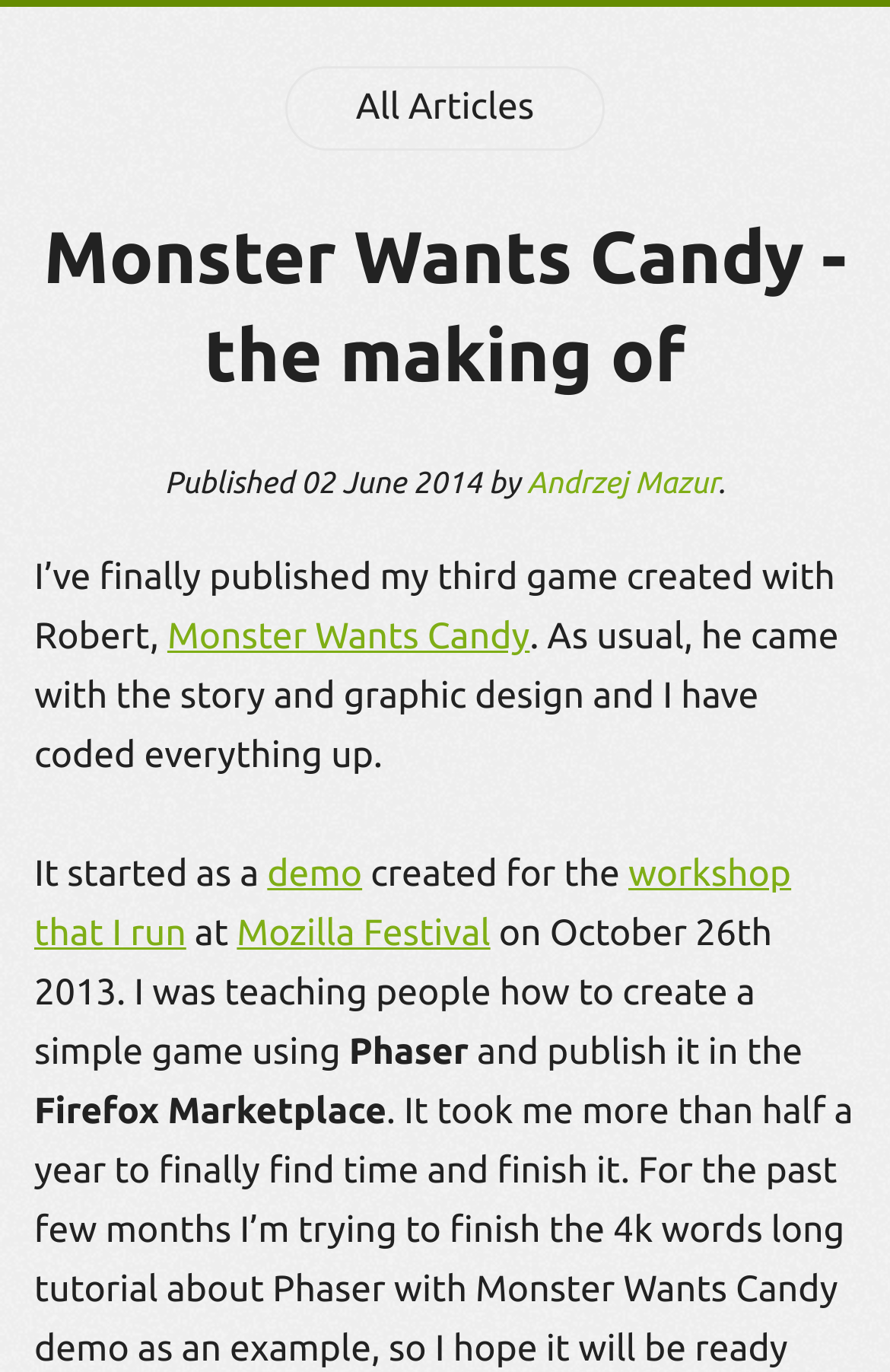Who is the author of the article?
Look at the image and respond with a one-word or short-phrase answer.

Andrzej Mazur